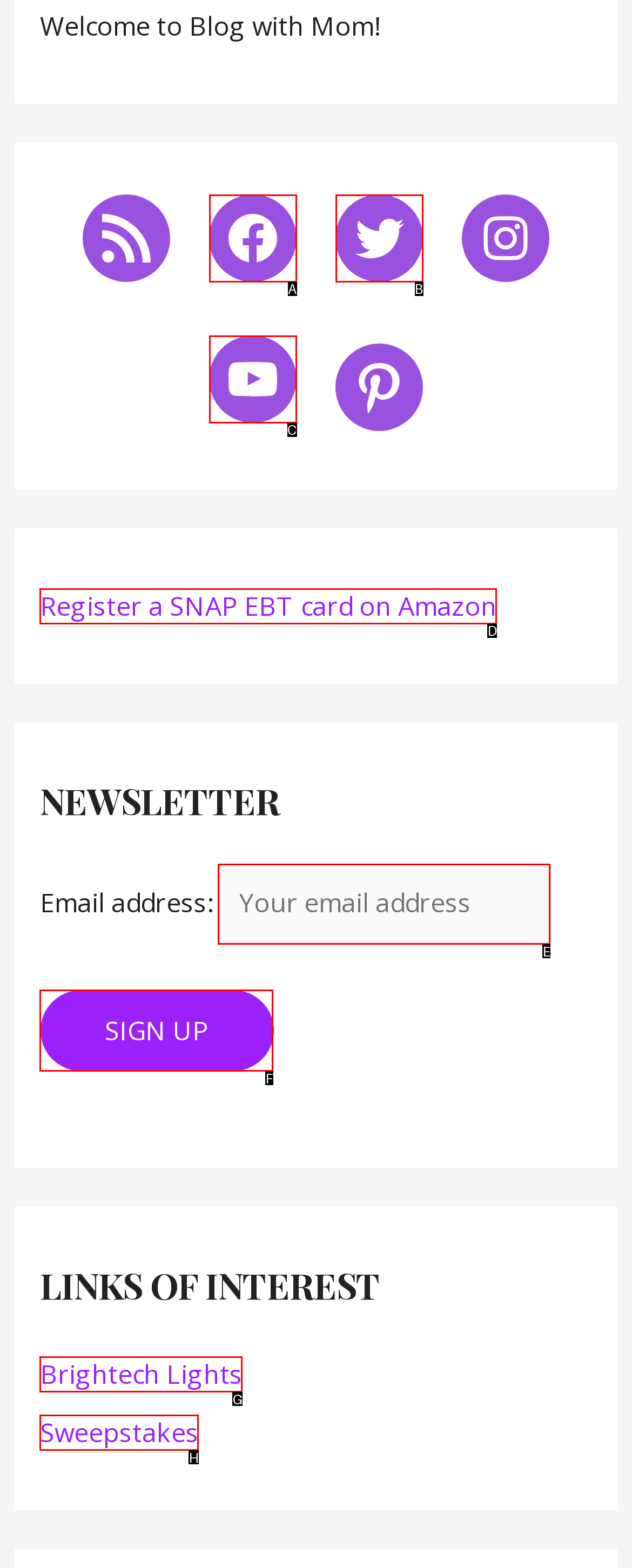Determine the HTML element that best matches this description: info@crsroof.com from the given choices. Respond with the corresponding letter.

None